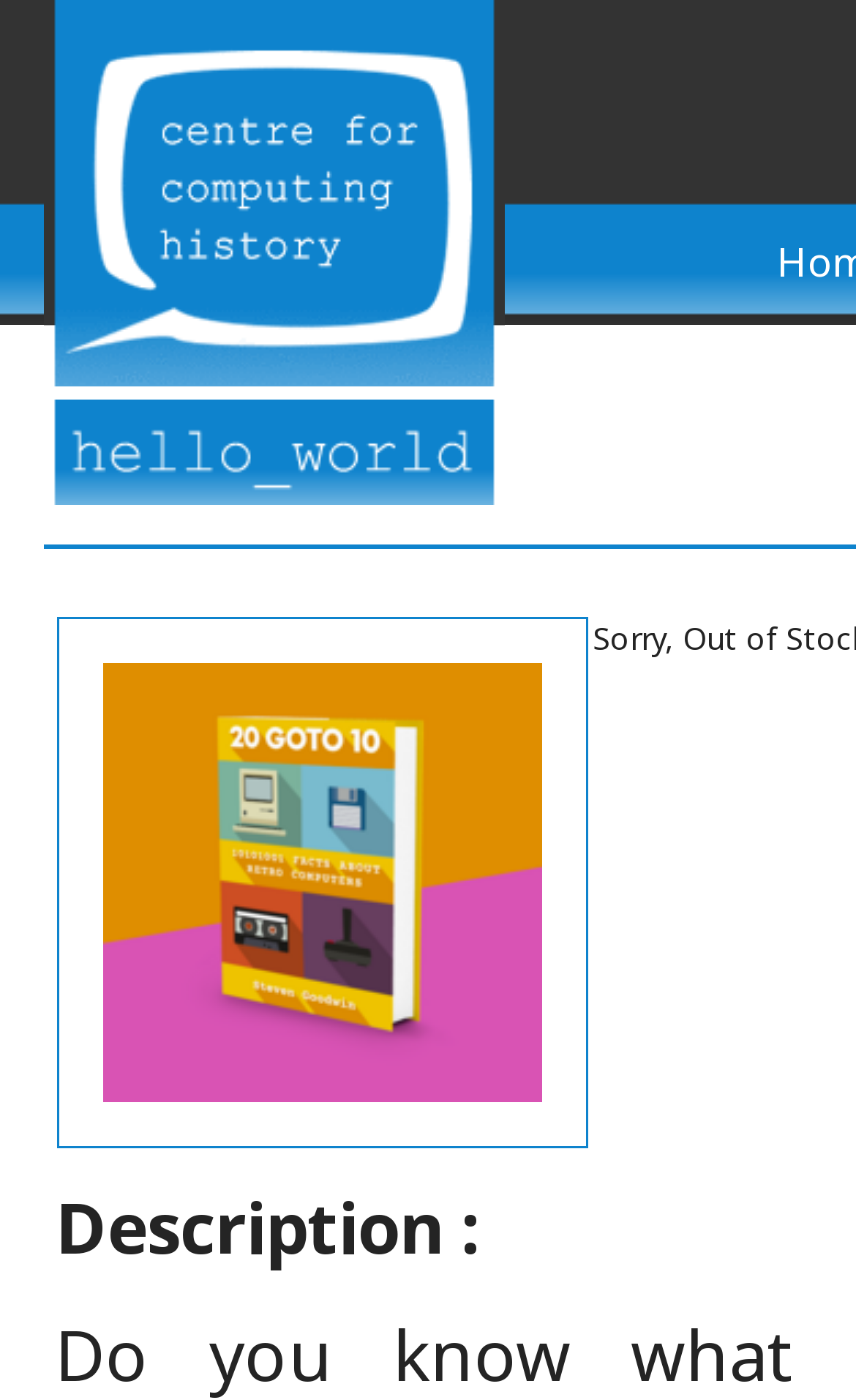Please locate and generate the primary heading on this webpage.

20 GOTO 10 Book by Steven Goodwin